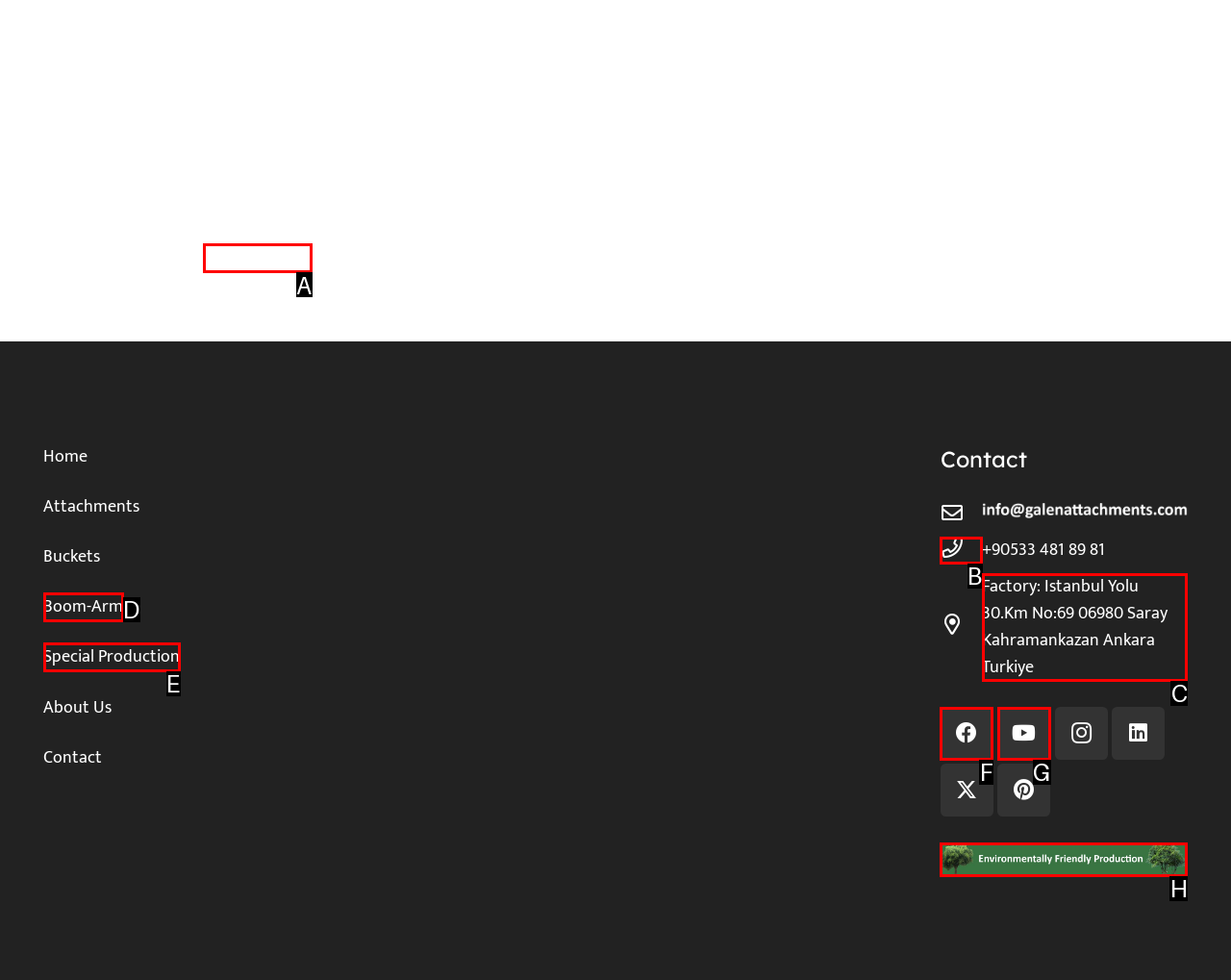Identify the UI element described as: aria-label="Environmentally Friendly Production"
Answer with the option's letter directly.

H